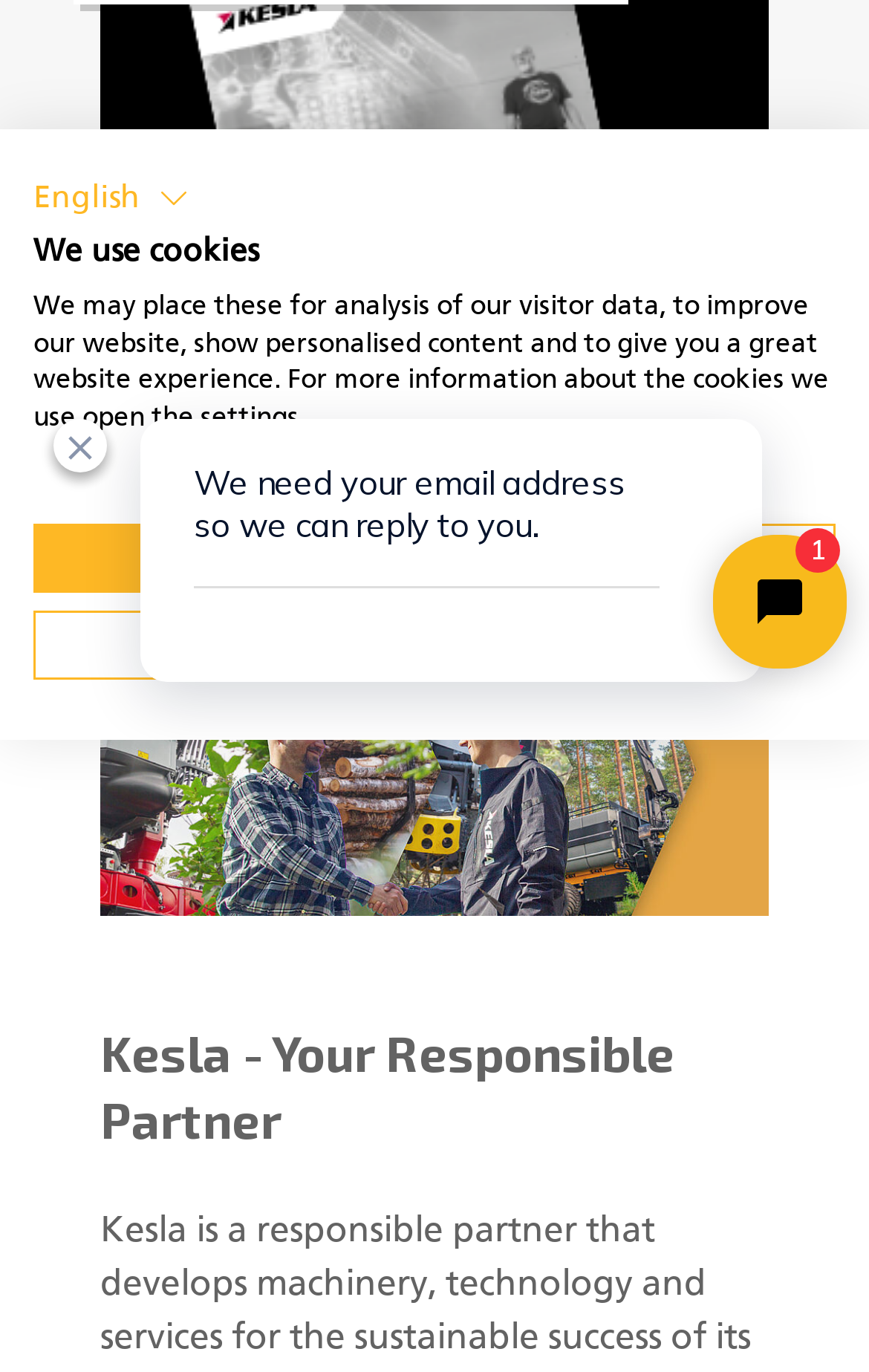Locate the UI element described as follows: "Press releases". Return the bounding box coordinates as four float numbers between 0 and 1 in the order [left, top, right, bottom].

[0.113, 0.019, 0.487, 0.088]